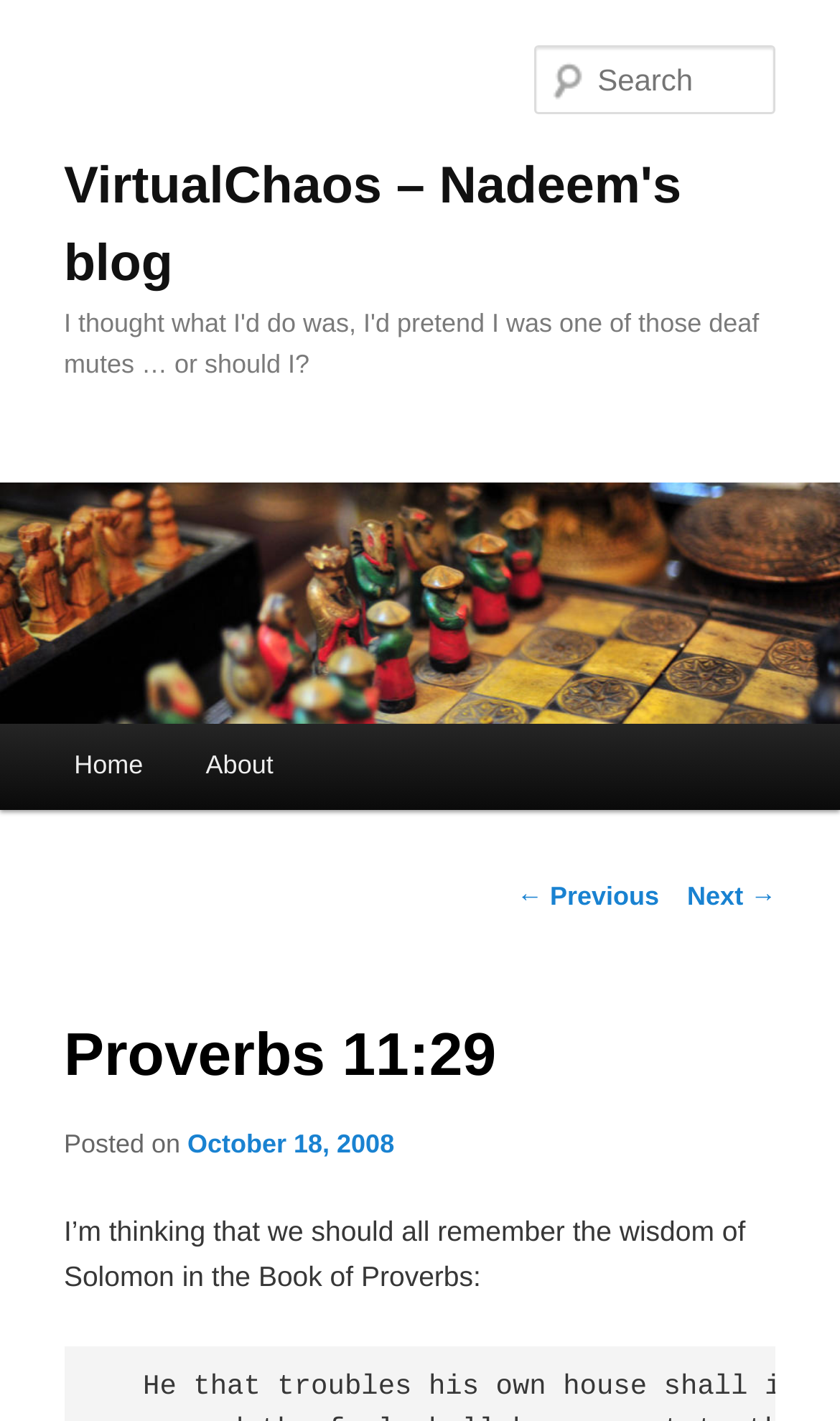Please locate the bounding box coordinates of the element that should be clicked to complete the given instruction: "read previous post".

[0.615, 0.62, 0.785, 0.642]